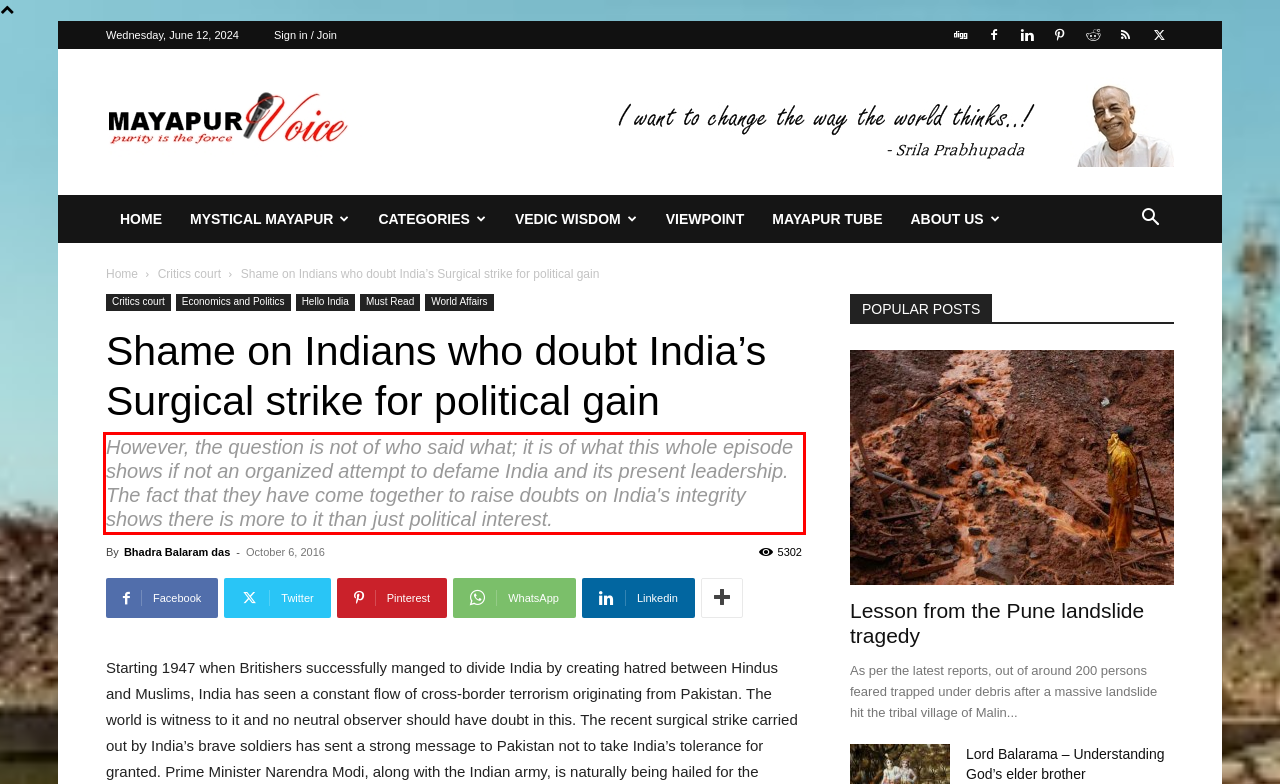Using OCR, extract the text content found within the red bounding box in the given webpage screenshot.

However, the question is not of who said what; it is of what this whole episode shows if not an organized attempt to defame India and its present leadership. The fact that they have come together to raise doubts on India's integrity shows there is more to it than just political interest.